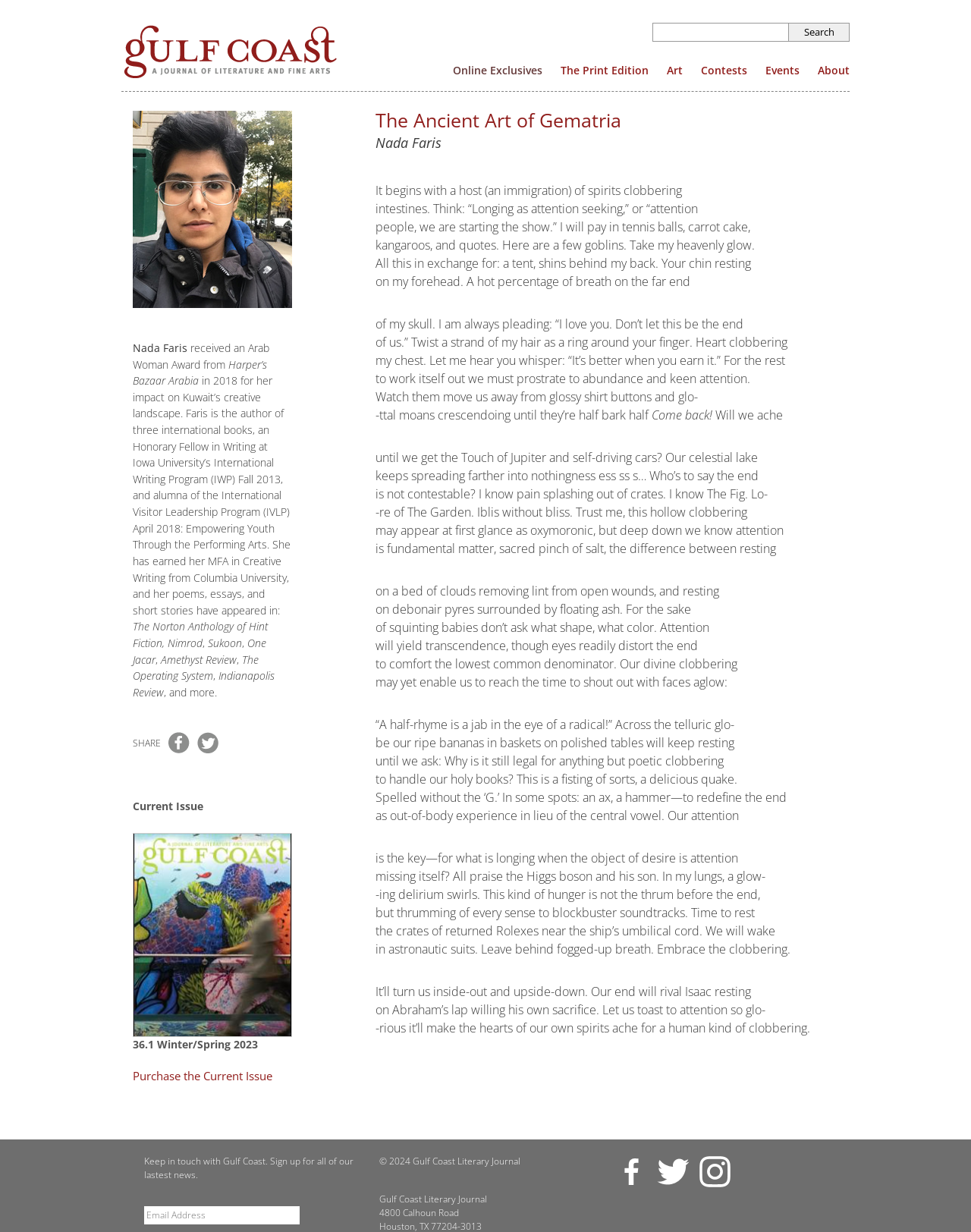Using the format (top-left x, top-left y, bottom-right x, bottom-right y), and given the element description, identify the bounding box coordinates within the screenshot: Contests

[0.714, 0.051, 0.77, 0.063]